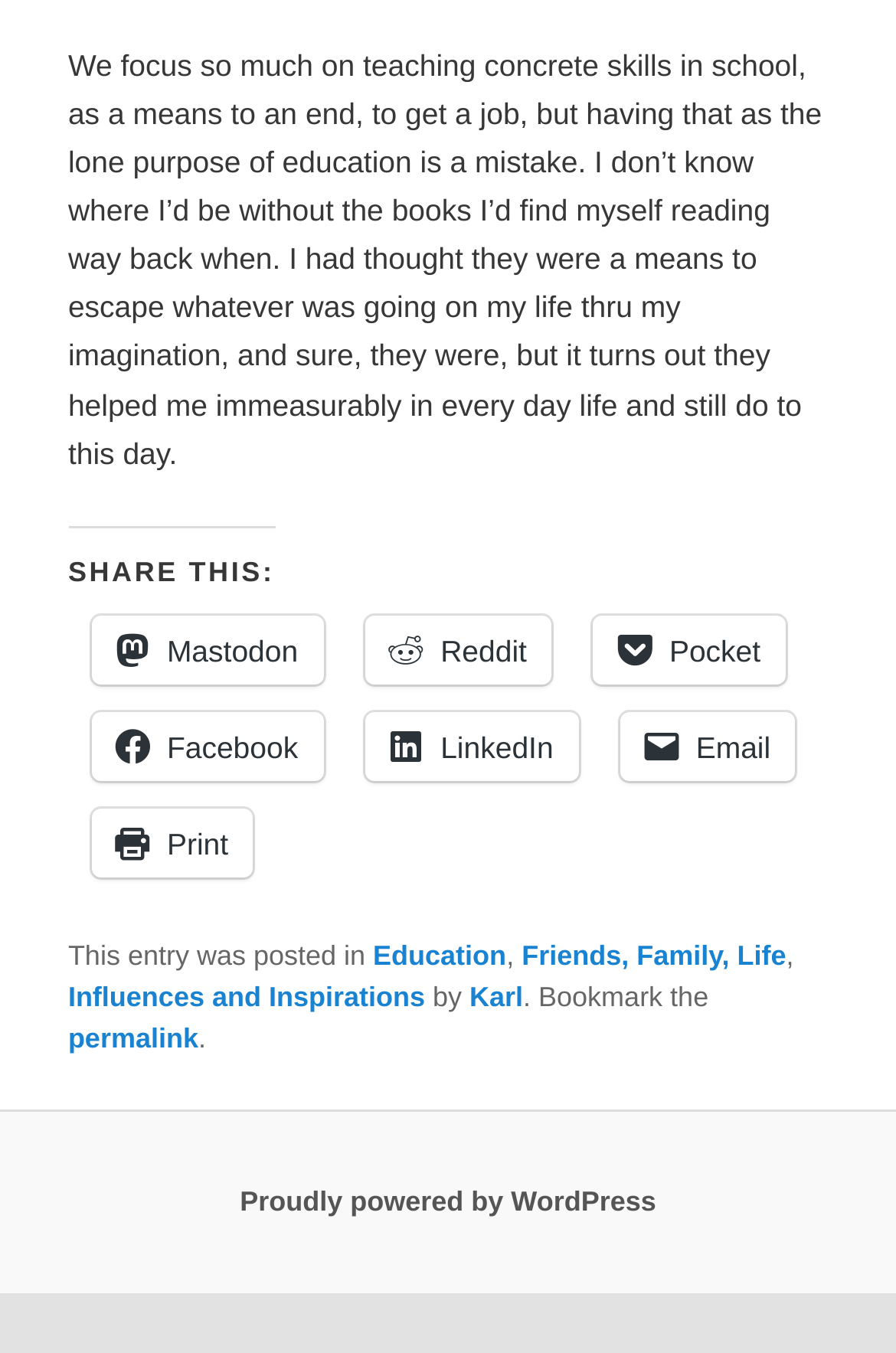Provide the bounding box coordinates of the UI element this sentence describes: "Karl".

[0.524, 0.726, 0.584, 0.749]